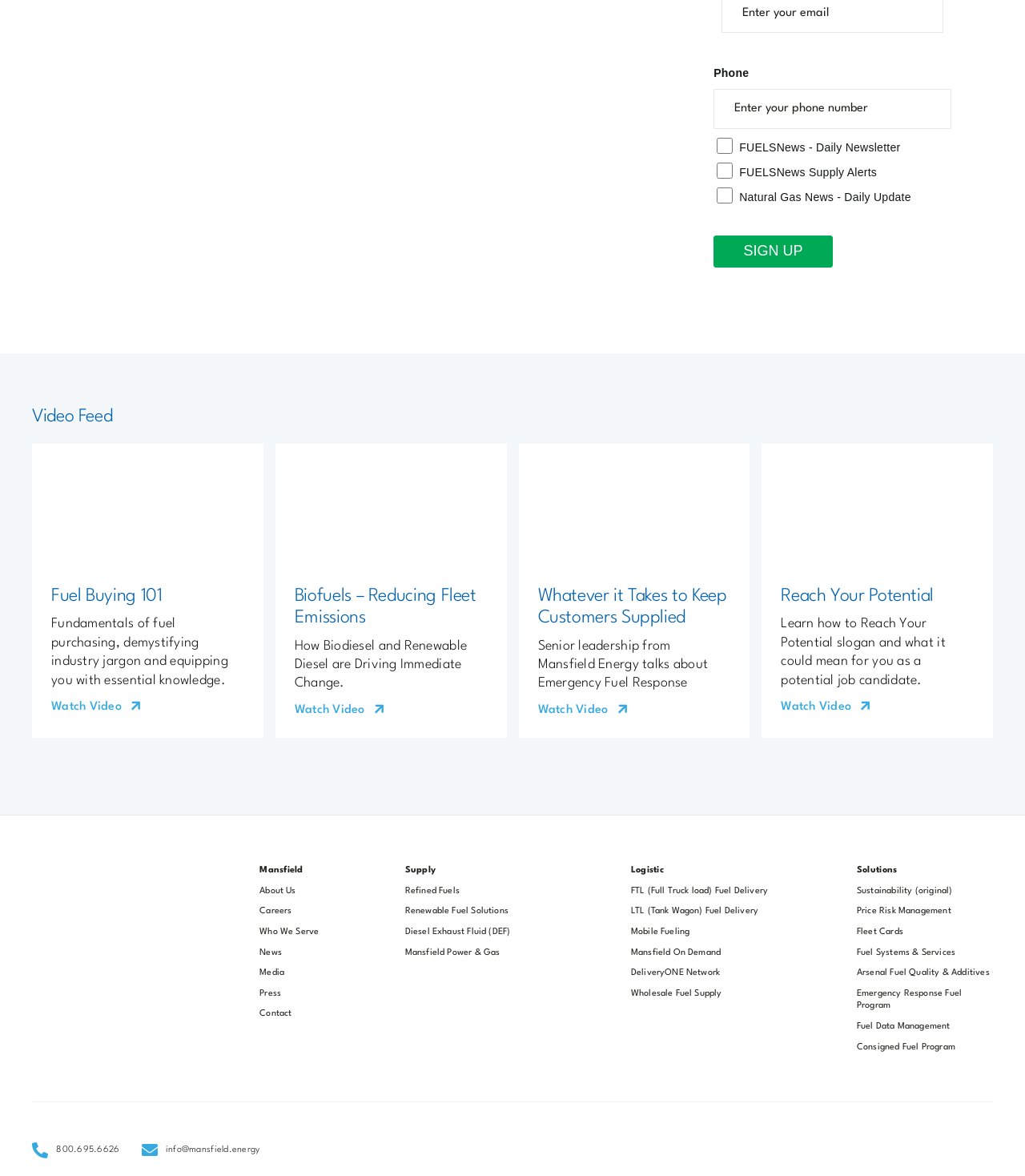Determine the bounding box coordinates for the clickable element required to fulfill the instruction: "Enter phone number". Provide the coordinates as four float numbers between 0 and 1, i.e., [left, top, right, bottom].

[0.696, 0.075, 0.928, 0.109]